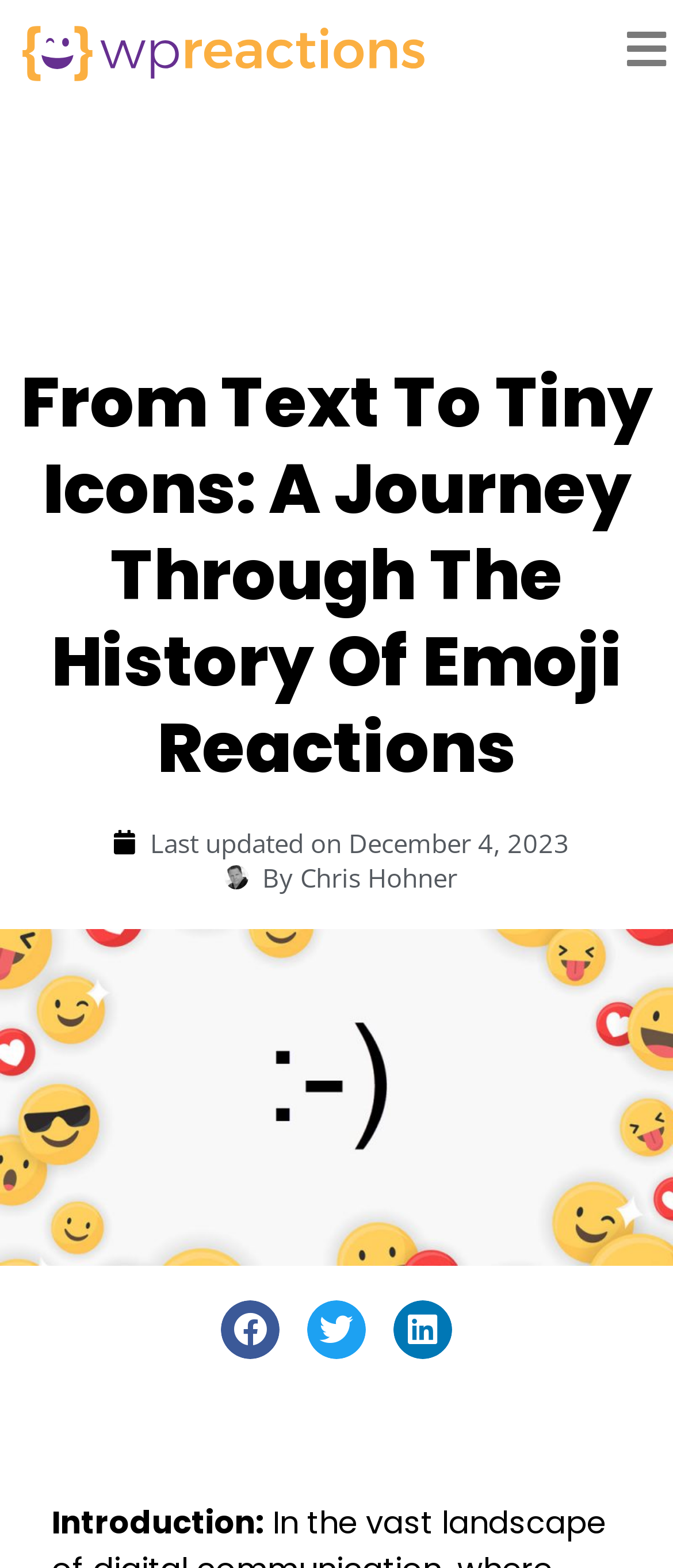Determine the bounding box coordinates of the clickable region to carry out the instruction: "go to home page".

[0.064, 0.156, 0.164, 0.177]